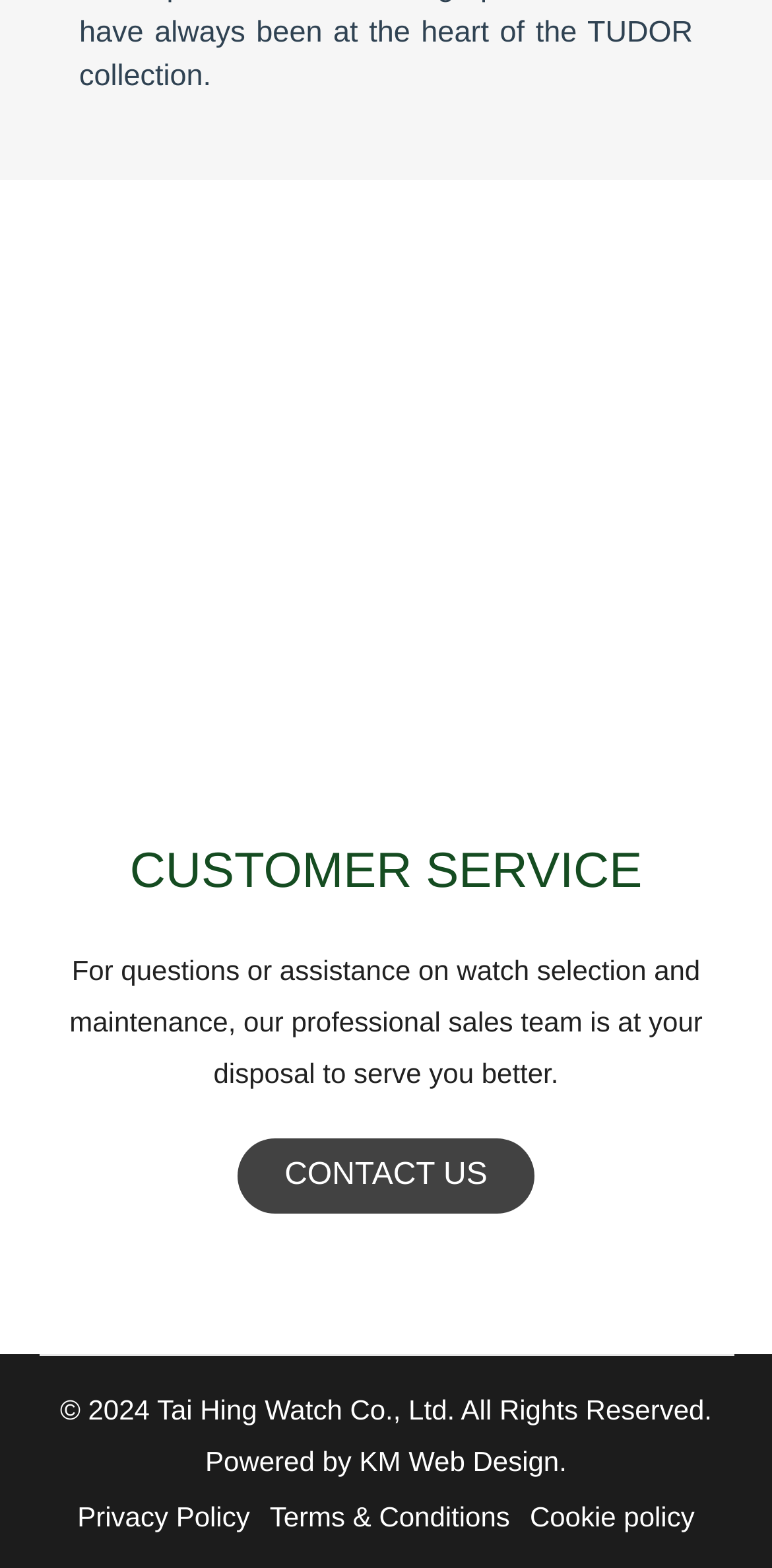Please give a concise answer to this question using a single word or phrase: 
What is the orientation of the separator above the 'CUSTOMER SERVICE' heading?

Horizontal